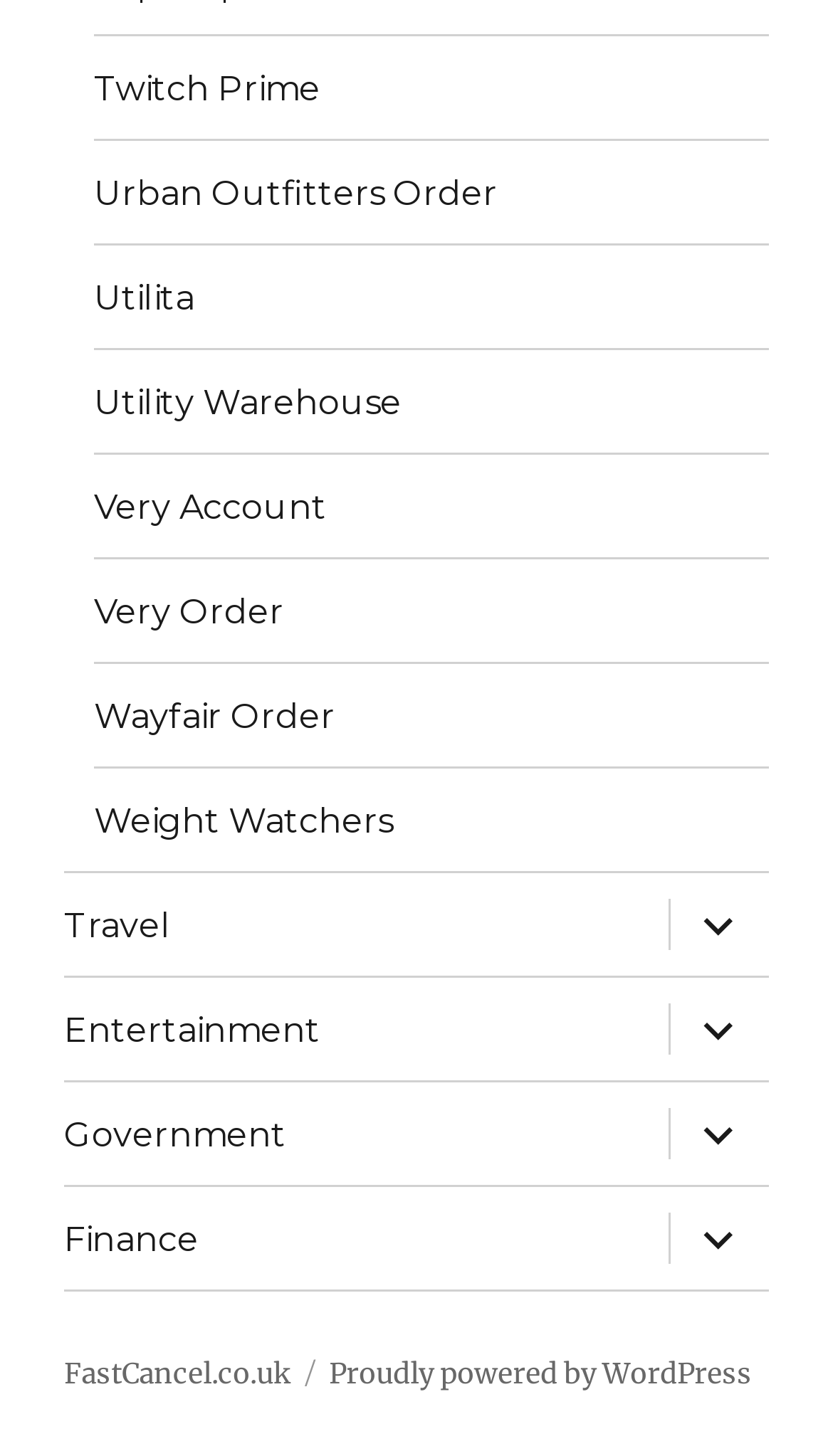Please identify the bounding box coordinates of the area that needs to be clicked to fulfill the following instruction: "Go to the home page."

None